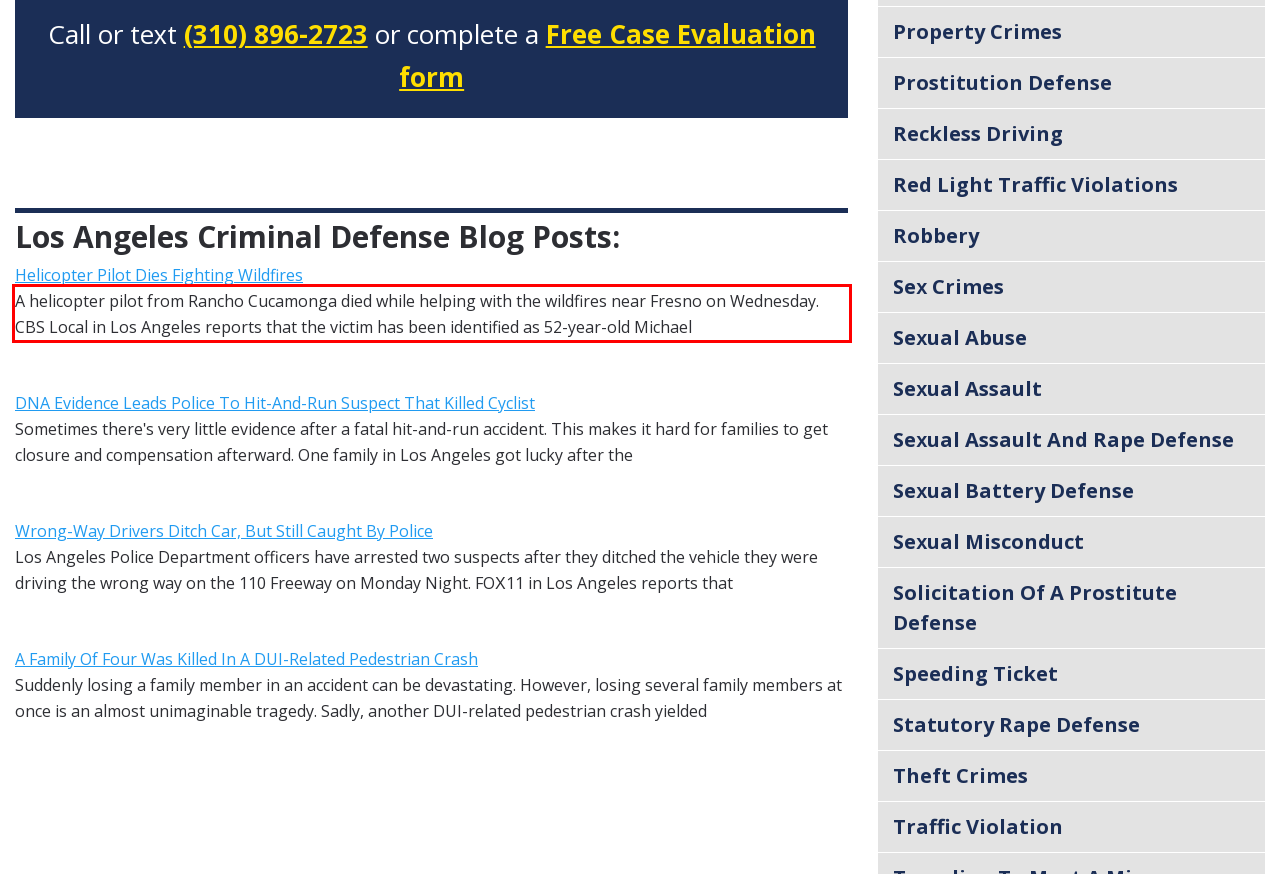Analyze the screenshot of the webpage that features a red bounding box and recognize the text content enclosed within this red bounding box.

A helicopter pilot from Rancho Cucamonga died while helping with the wildfires near Fresno on Wednesday. CBS Local in Los Angeles reports that the victim has been identified as 52-year-old Michael